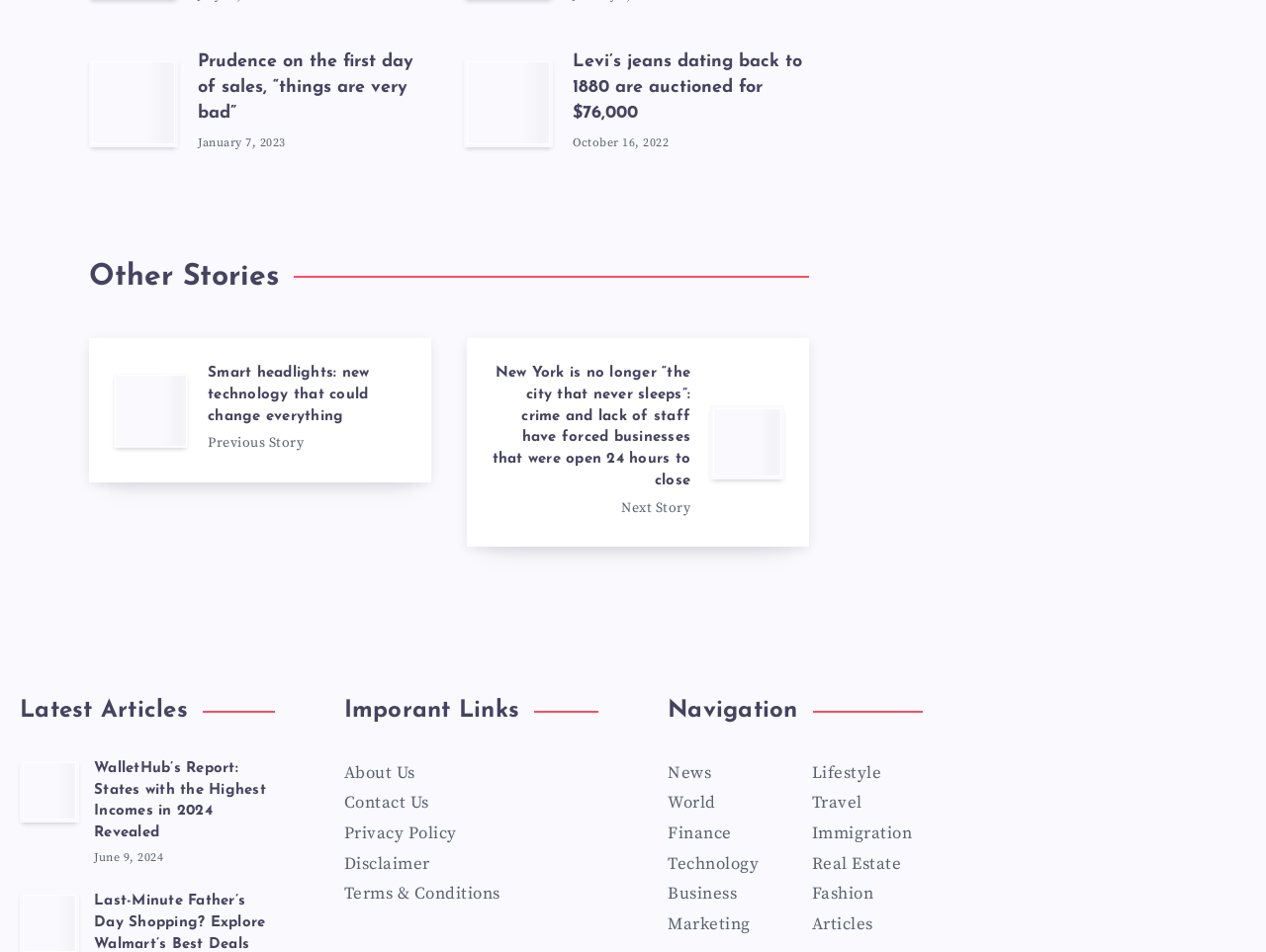Locate the bounding box coordinates of the UI element described by: "aria-label="Share on Facebook"". The bounding box coordinates should consist of four float numbers between 0 and 1, i.e., [left, top, right, bottom].

None